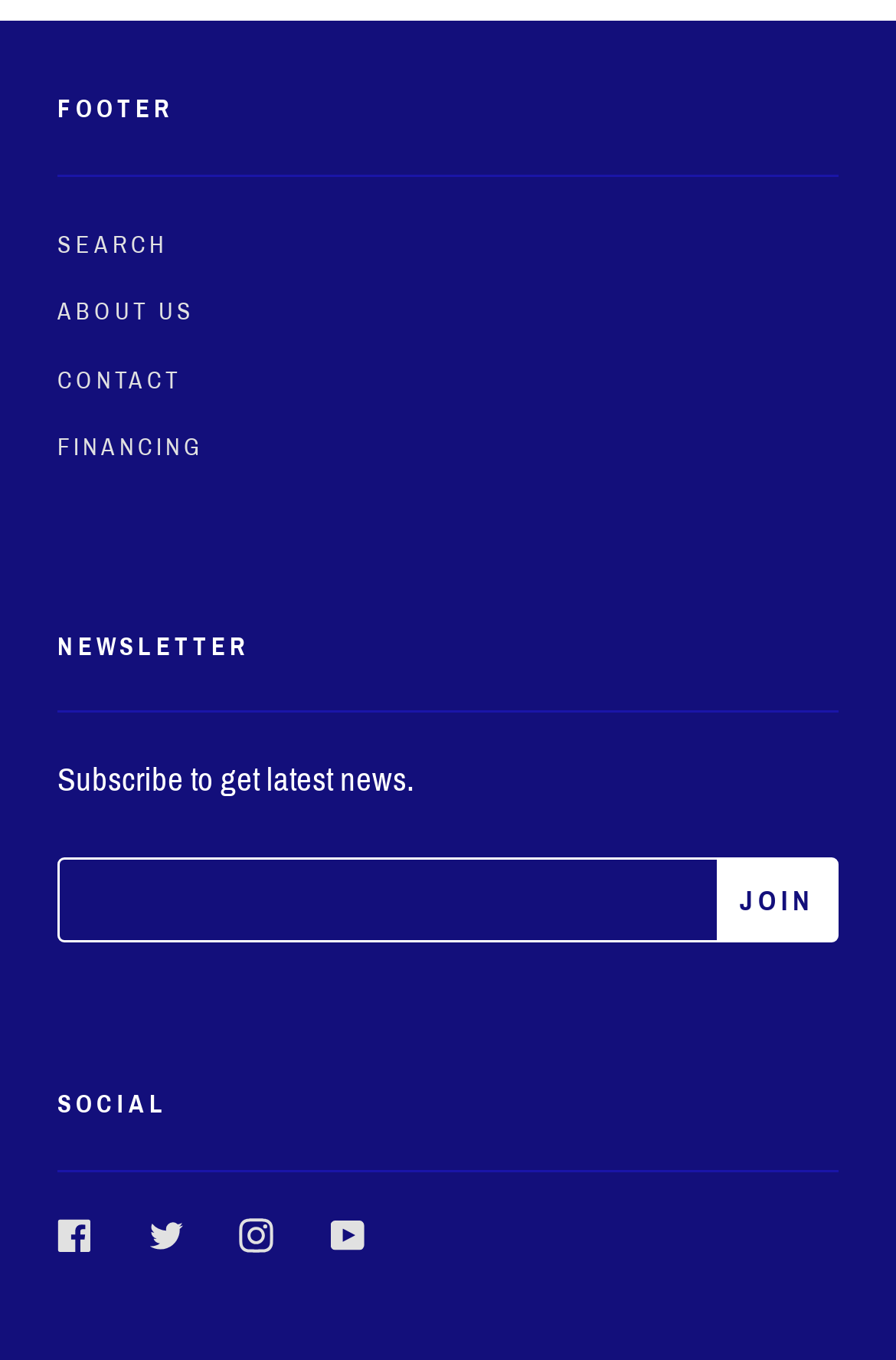Locate the bounding box coordinates of the element that needs to be clicked to carry out the instruction: "Search for something". The coordinates should be given as four float numbers ranging from 0 to 1, i.e., [left, top, right, bottom].

[0.064, 0.16, 0.187, 0.199]